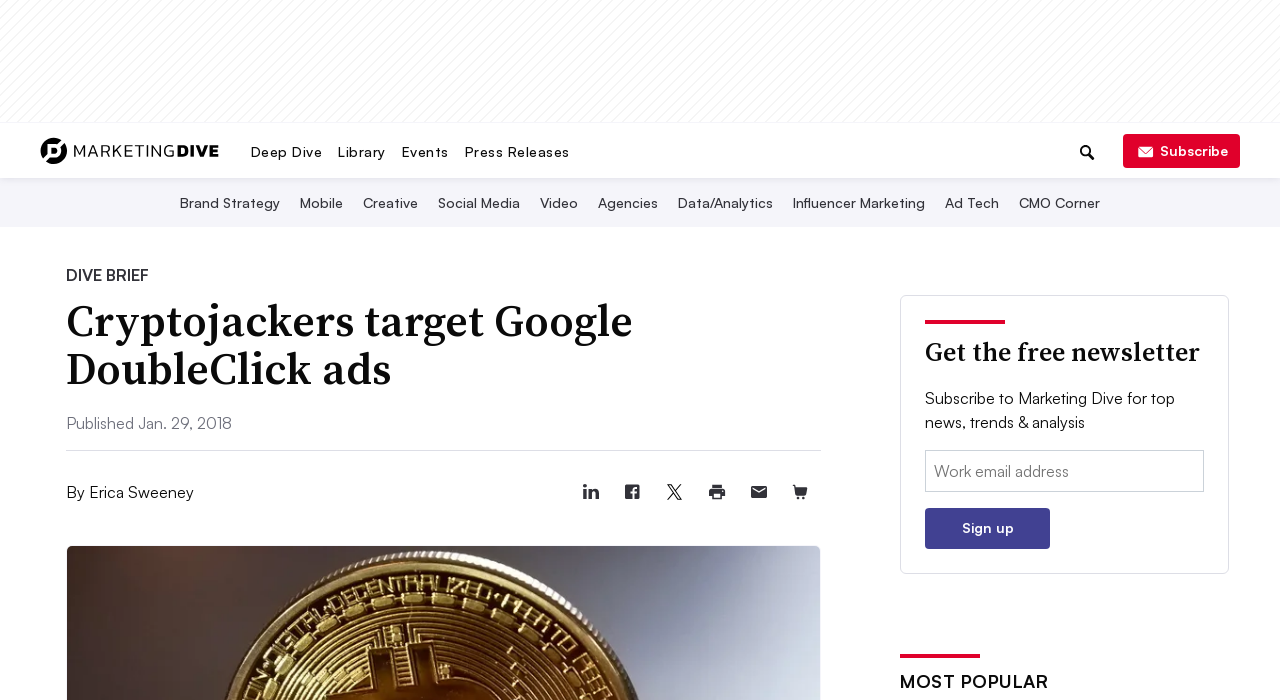Please identify the bounding box coordinates of the area that needs to be clicked to follow this instruction: "Browse topics".

[0.449, 0.072, 0.51, 0.079]